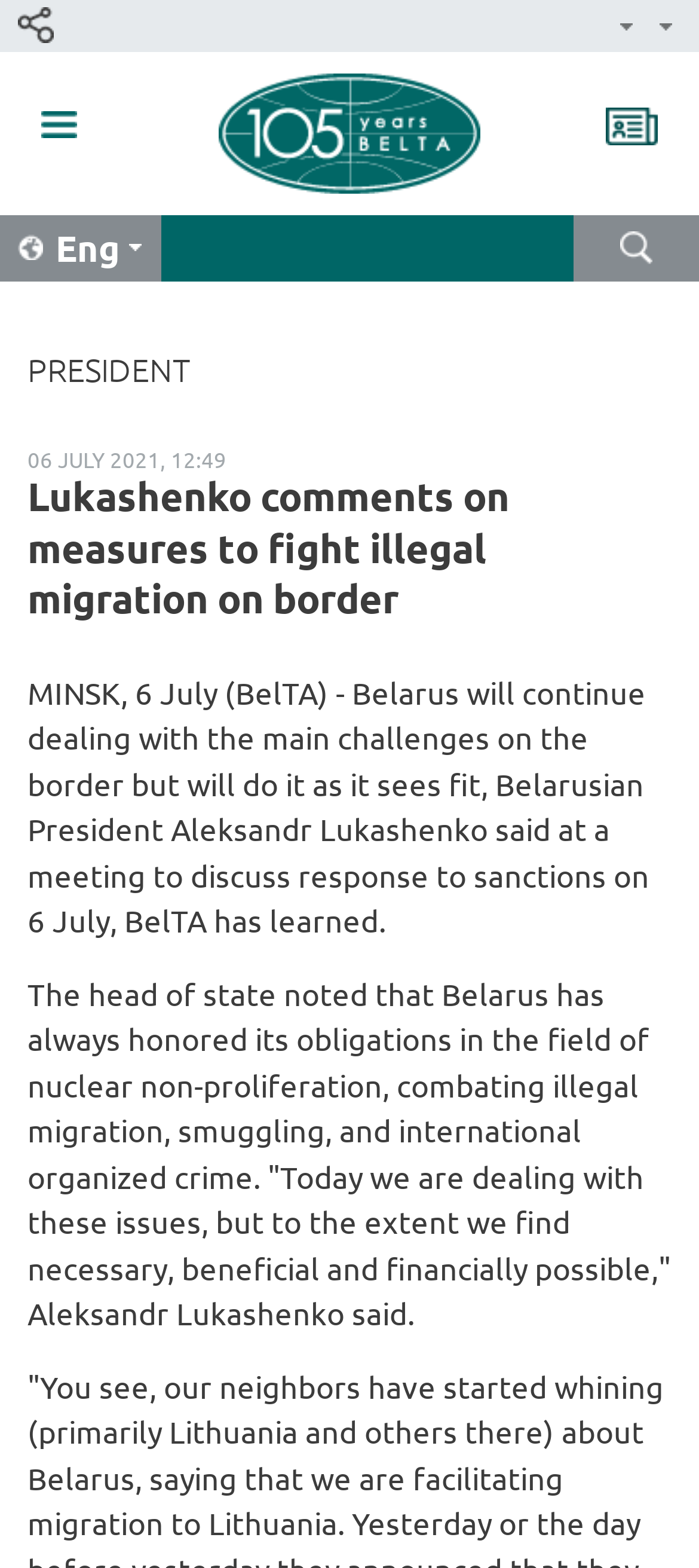Please determine the bounding box coordinates of the element's region to click in order to carry out the following instruction: "Click the 'Projects' link". The coordinates should be four float numbers between 0 and 1, i.e., [left, top, right, bottom].

[0.874, 0.0, 0.905, 0.033]